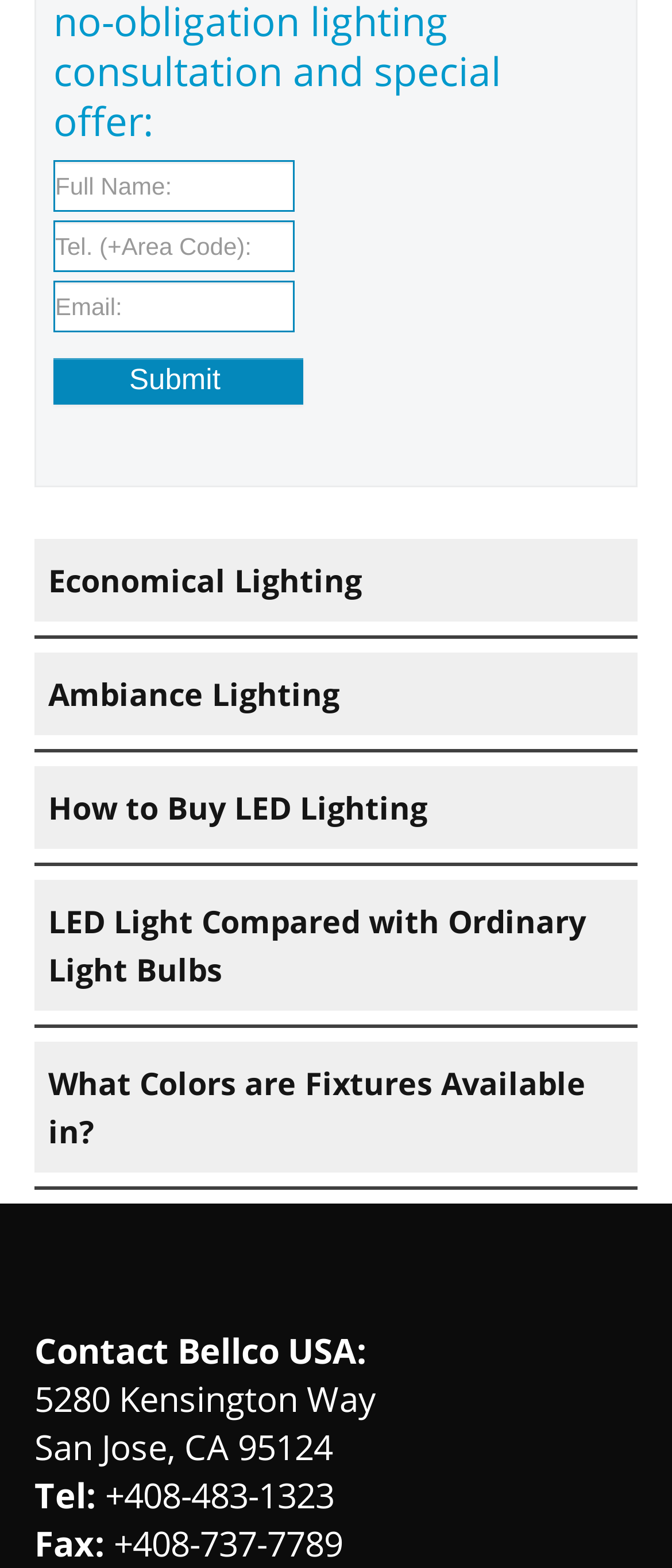Could you determine the bounding box coordinates of the clickable element to complete the instruction: "Call the phone number"? Provide the coordinates as four float numbers between 0 and 1, i.e., [left, top, right, bottom].

[0.144, 0.939, 0.497, 0.968]